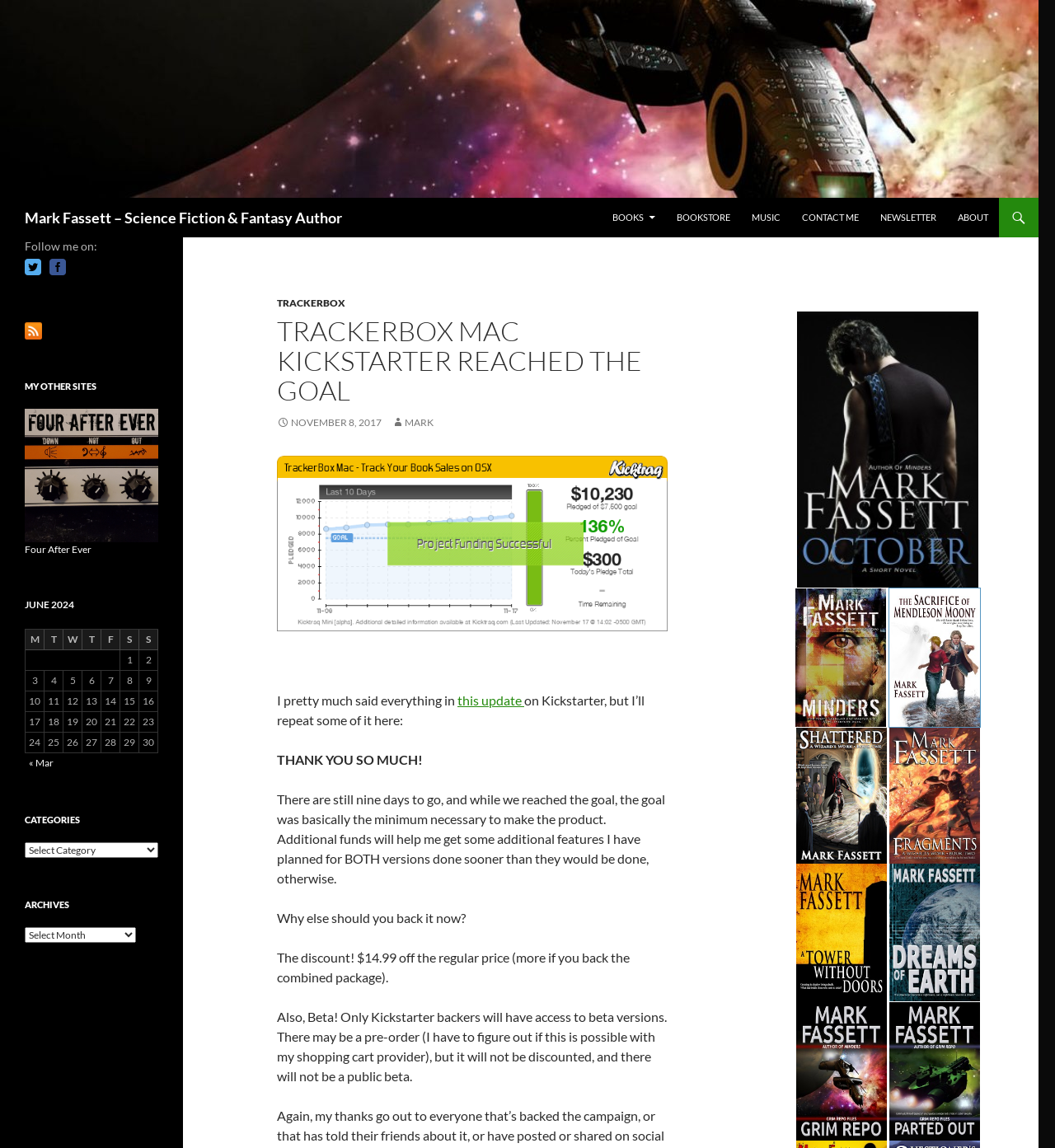From the details in the image, provide a thorough response to the question: How many days are left in the Kickstarter campaign?

The number of days left in the Kickstarter campaign can be found in the blog post content, where it says 'There are still nine days to go...'.